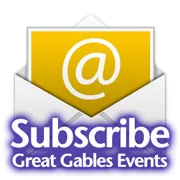Refer to the image and provide an in-depth answer to the question:
What is the color of the envelope?

The caption describes the envelope as bright yellow, which is likely used to grab attention and make the graphic more visually appealing.